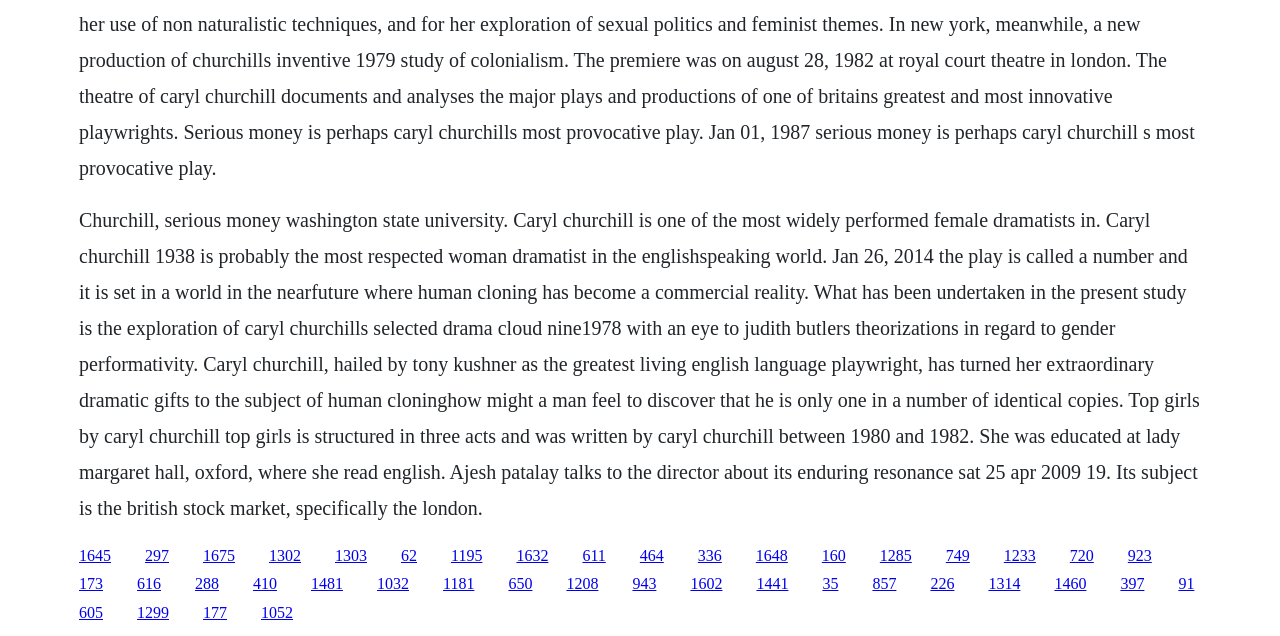Provide the bounding box for the UI element matching this description: "1648".

[0.59, 0.859, 0.615, 0.886]